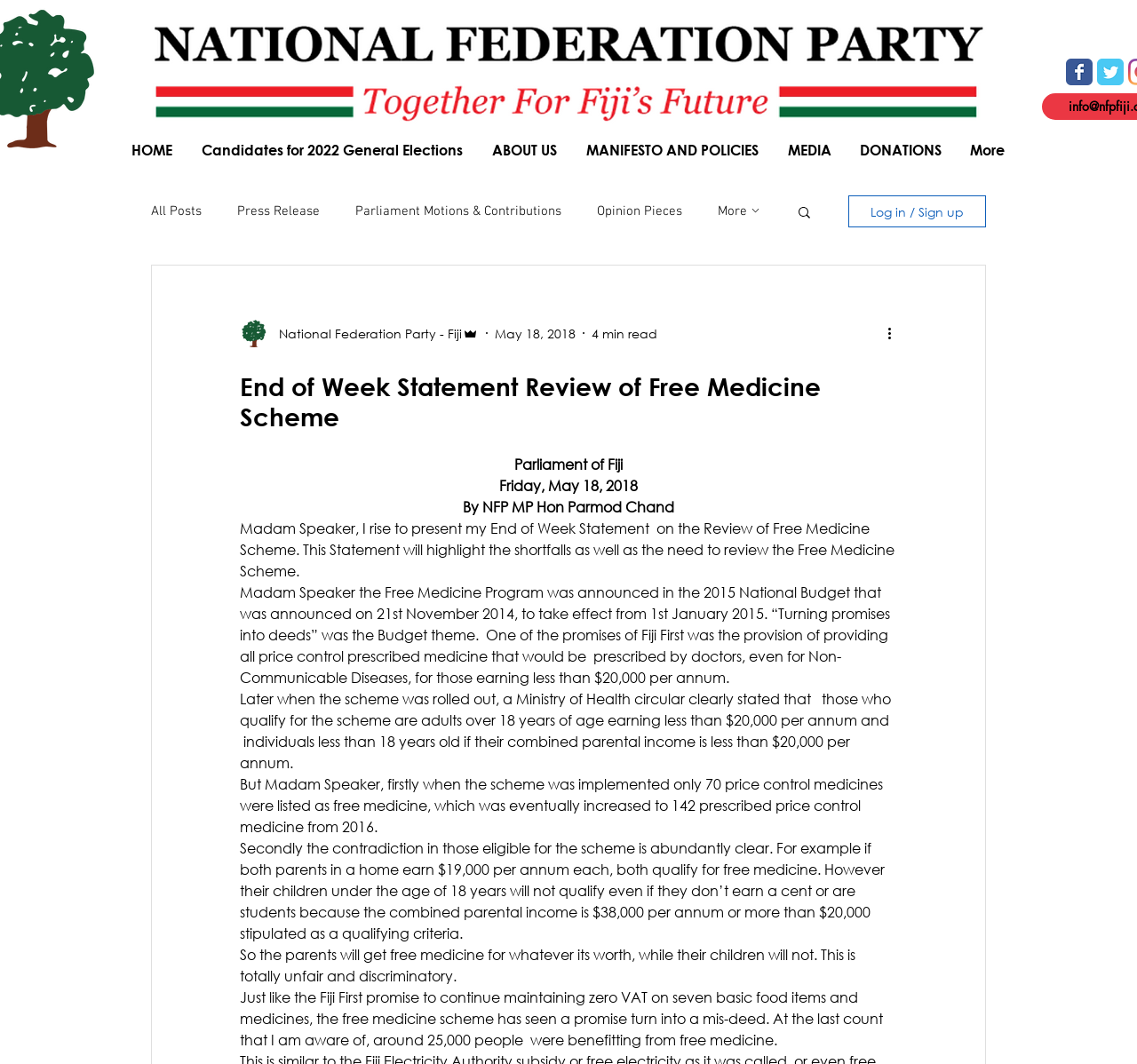What is the income threshold for the Free Medicine Scheme?
Refer to the image and provide a one-word or short phrase answer.

$20,000 per annum